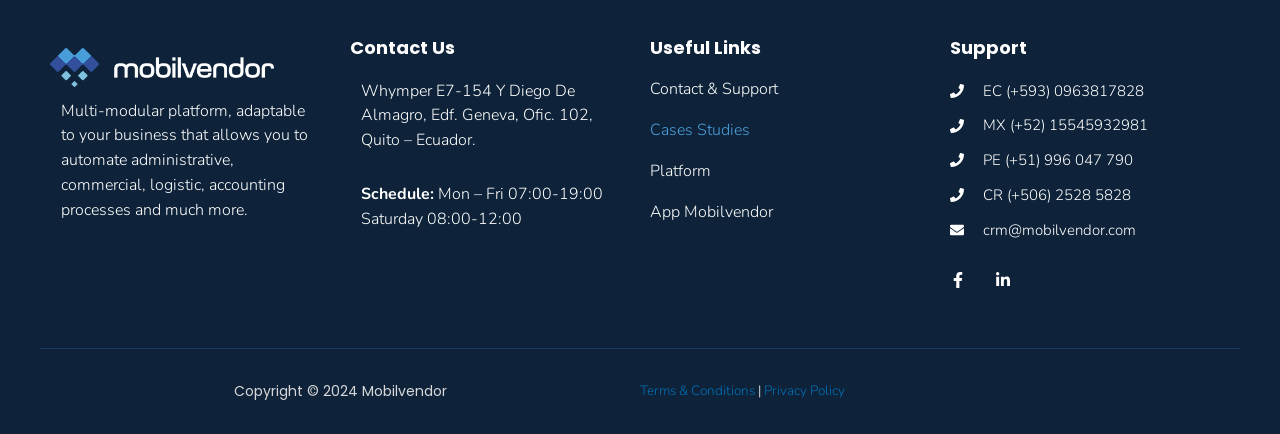Analyze the image and give a detailed response to the question:
What is the phone number for Ecuador?

I found the phone number by looking at the link element with the OCR text 'EC (+593) 0963817828' which is located under the 'Support' heading.